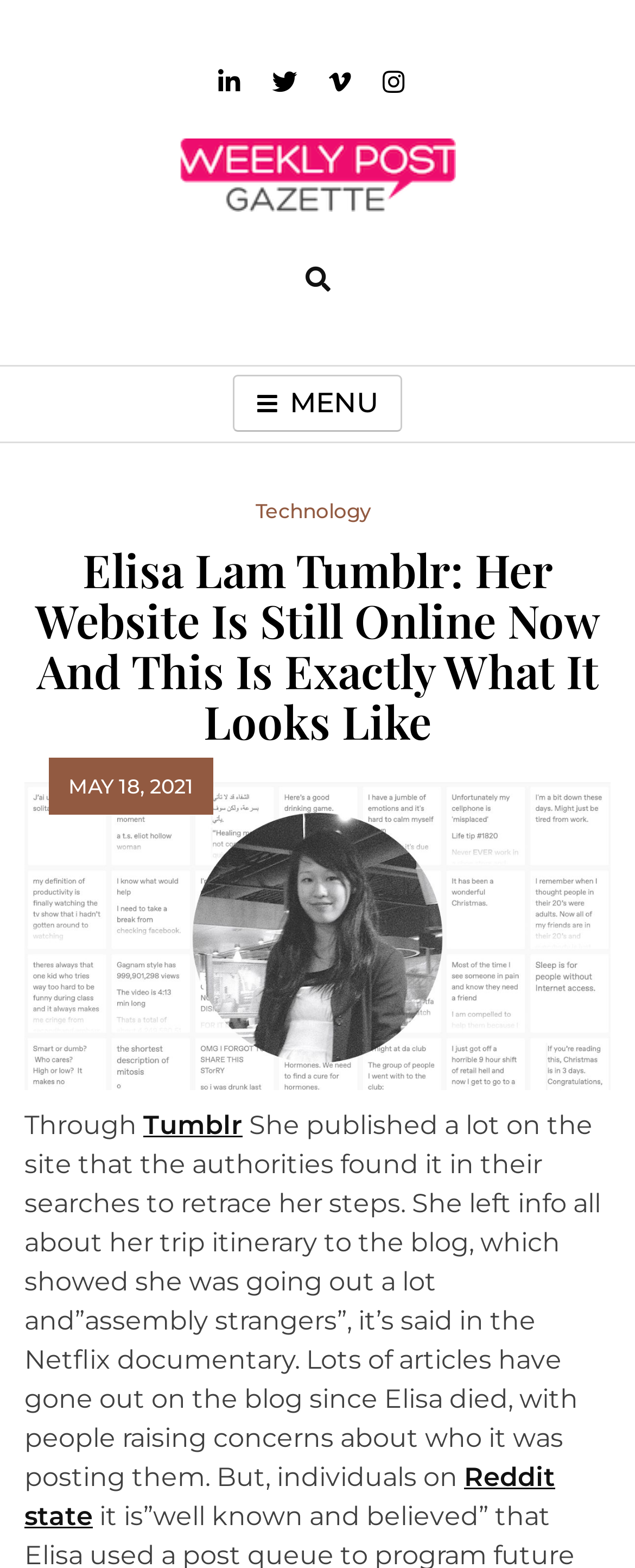What is the platform where people are discussing Elisa Lam's blog?
Based on the image, give a one-word or short phrase answer.

Reddit